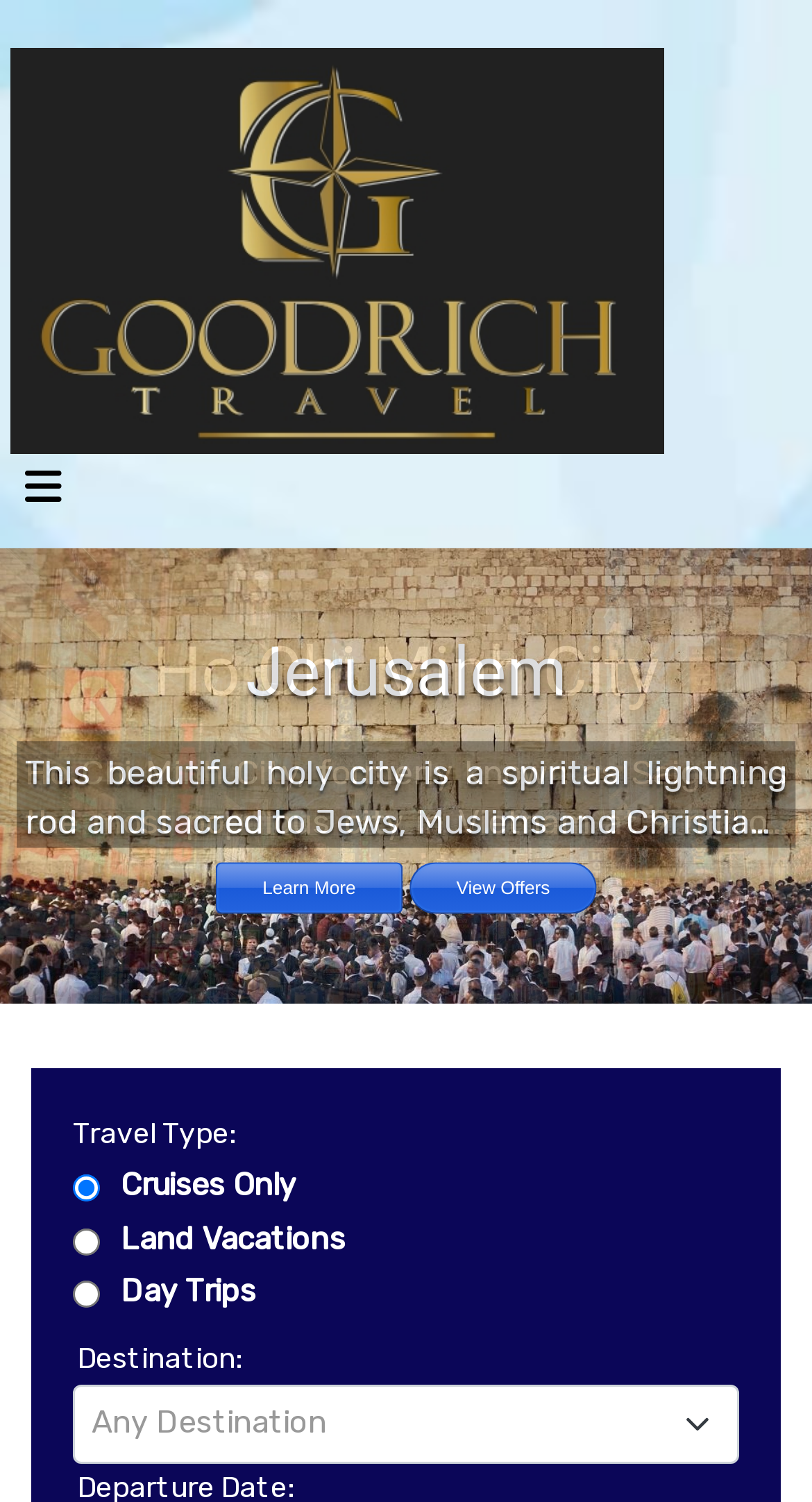Please identify the bounding box coordinates of the element that needs to be clicked to execute the following command: "Select a destination". Provide the bounding box using four float numbers between 0 and 1, formatted as [left, top, right, bottom].

[0.09, 0.923, 0.91, 0.975]